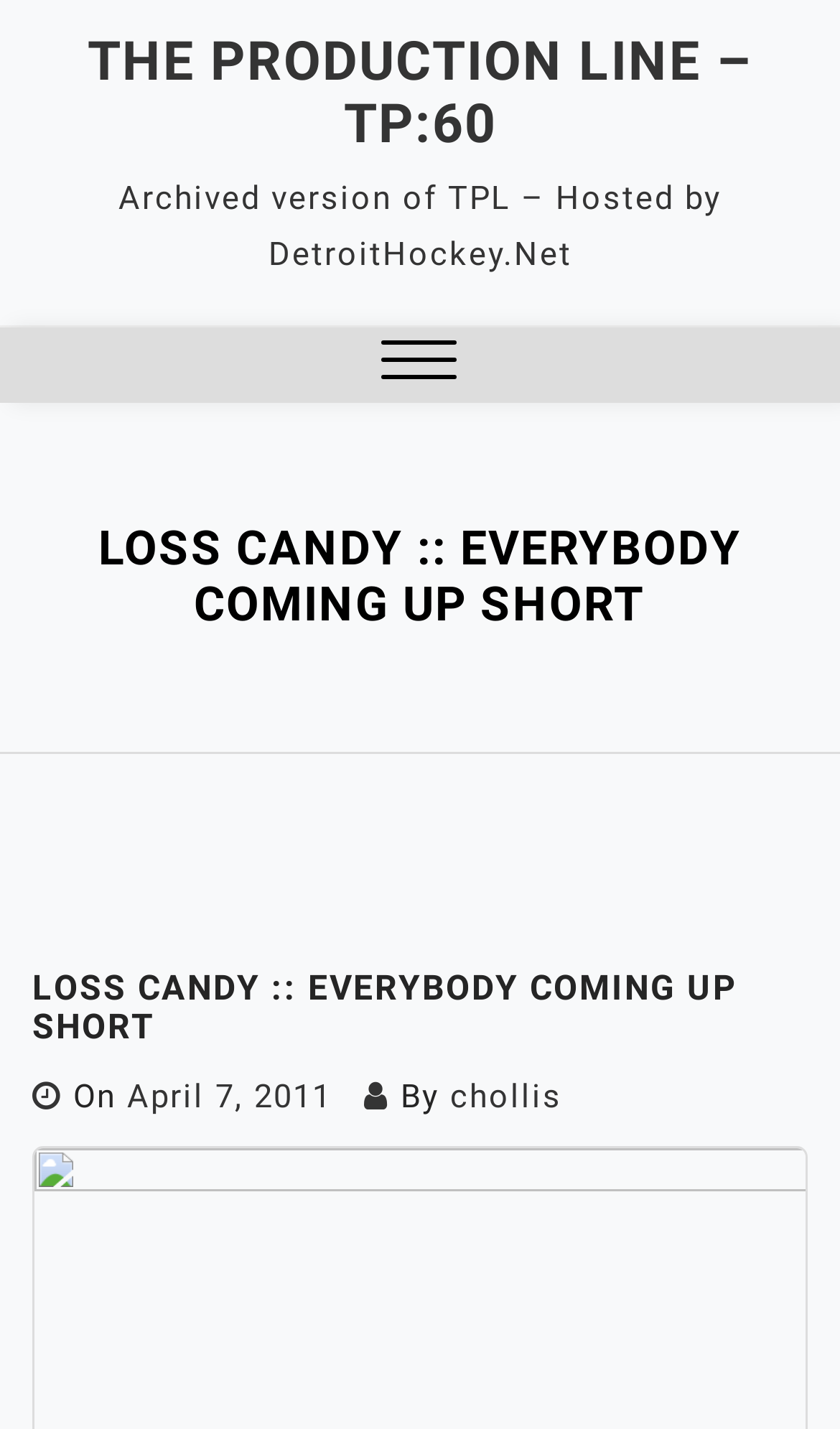What is the title of the article?
Look at the screenshot and respond with a single word or phrase.

LOSS CANDY :: EVERYBODY COMING UP SHORT